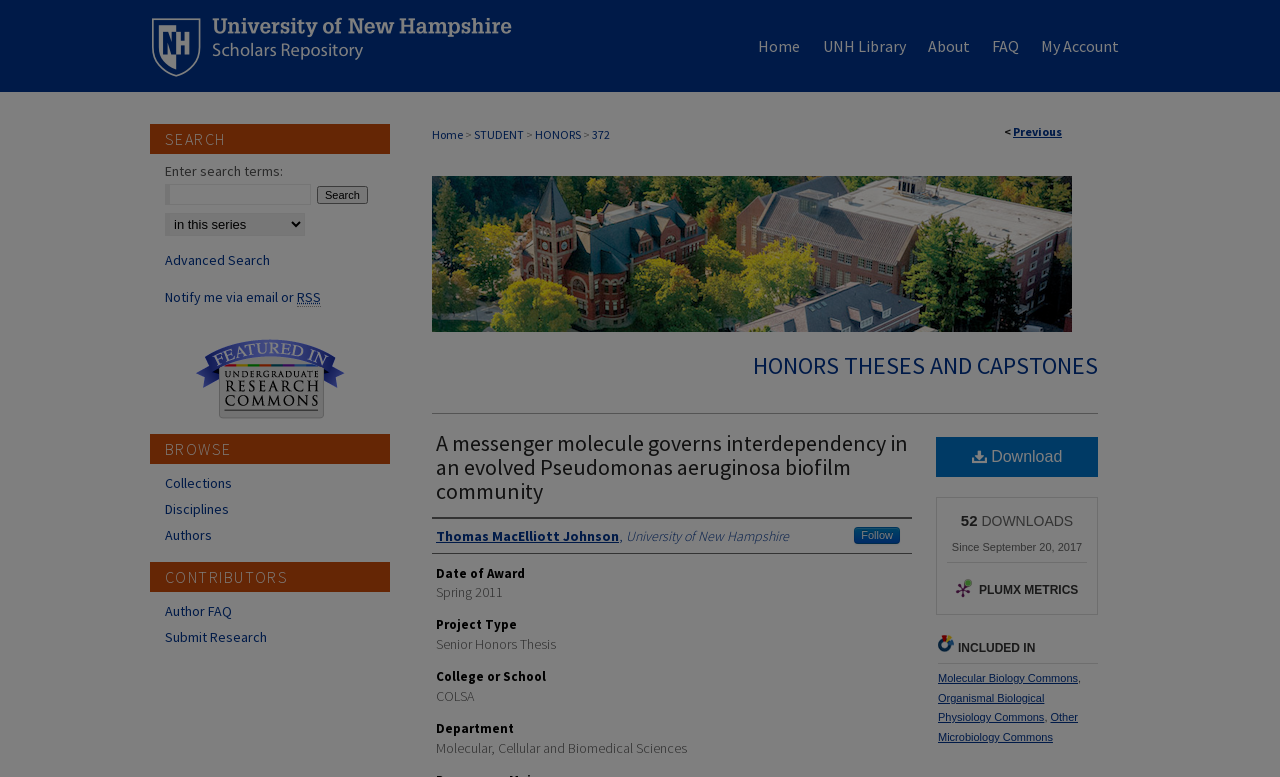Determine the bounding box coordinates in the format (top-left x, top-left y, bottom-right x, bottom-right y). Ensure all values are floating point numbers between 0 and 1. Identify the bounding box of the UI element described by: Other Microbiology Commons

[0.733, 0.916, 0.842, 0.956]